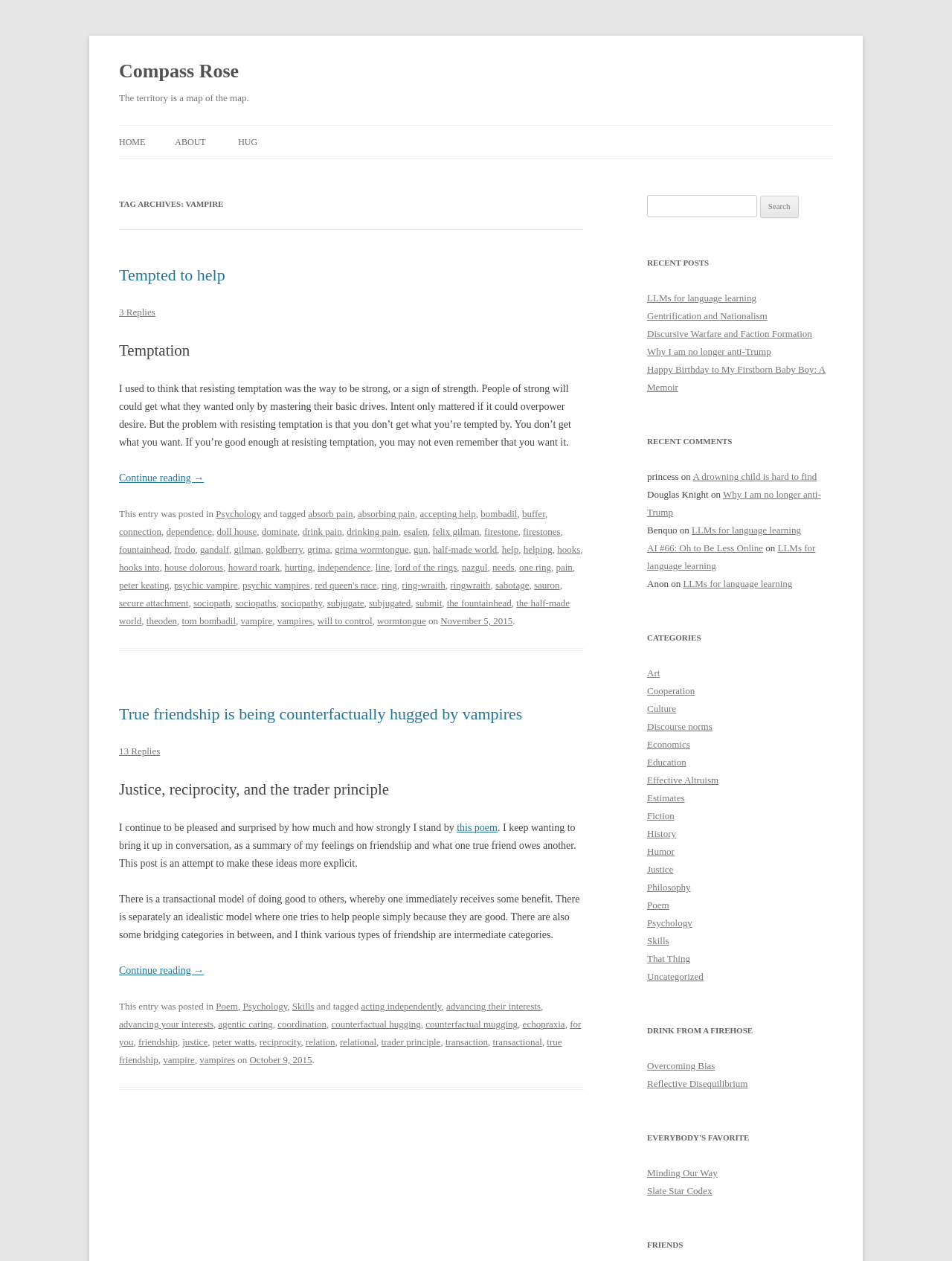How many replies does the article 'Tempted to help' have?
Please utilize the information in the image to give a detailed response to the question.

The number of replies to the article 'Tempted to help' can be found by looking at the link '3 Replies' below the article title.